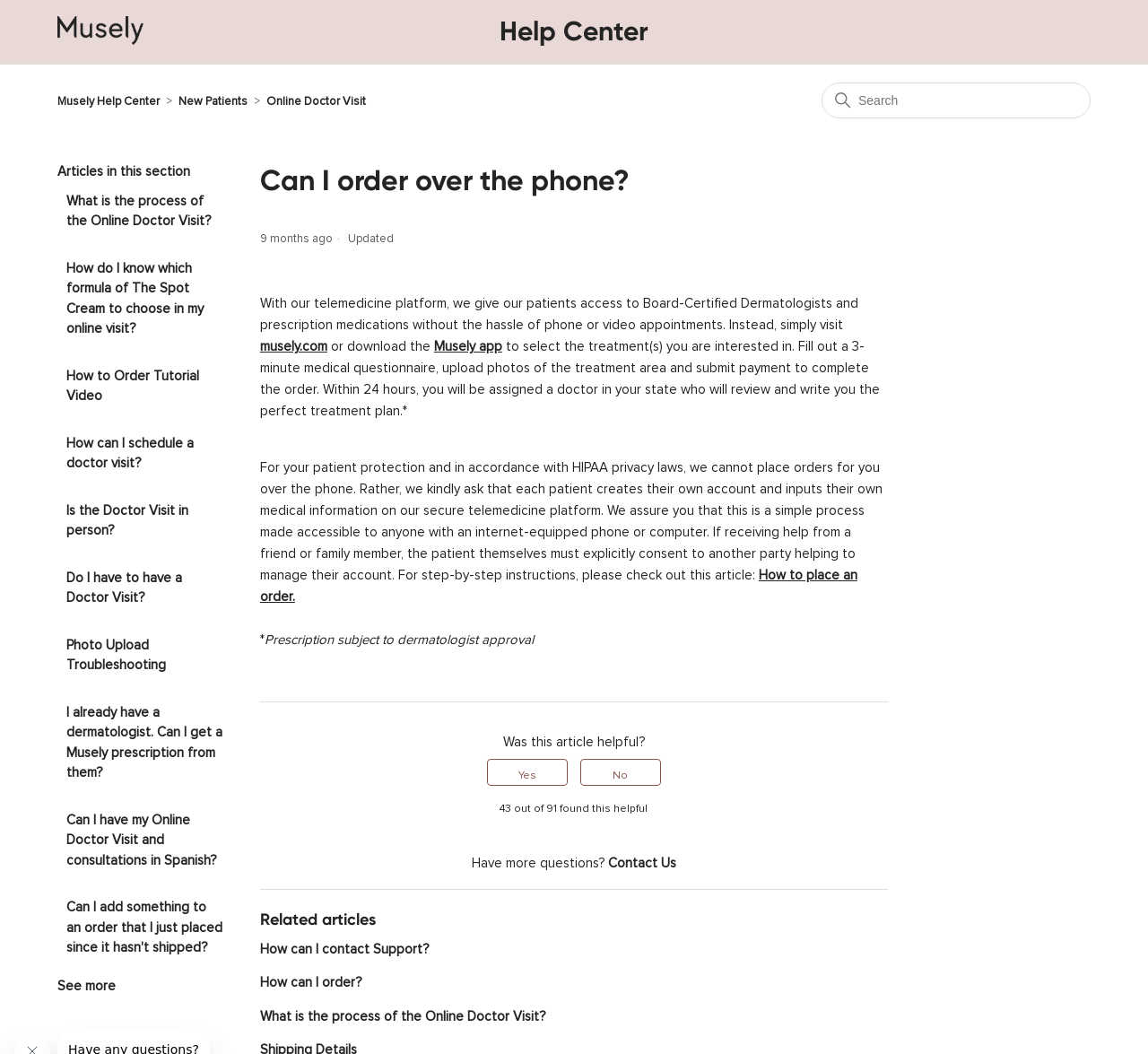Please pinpoint the bounding box coordinates for the region I should click to adhere to this instruction: "Check if this article was helpful".

[0.226, 0.711, 0.774, 0.754]